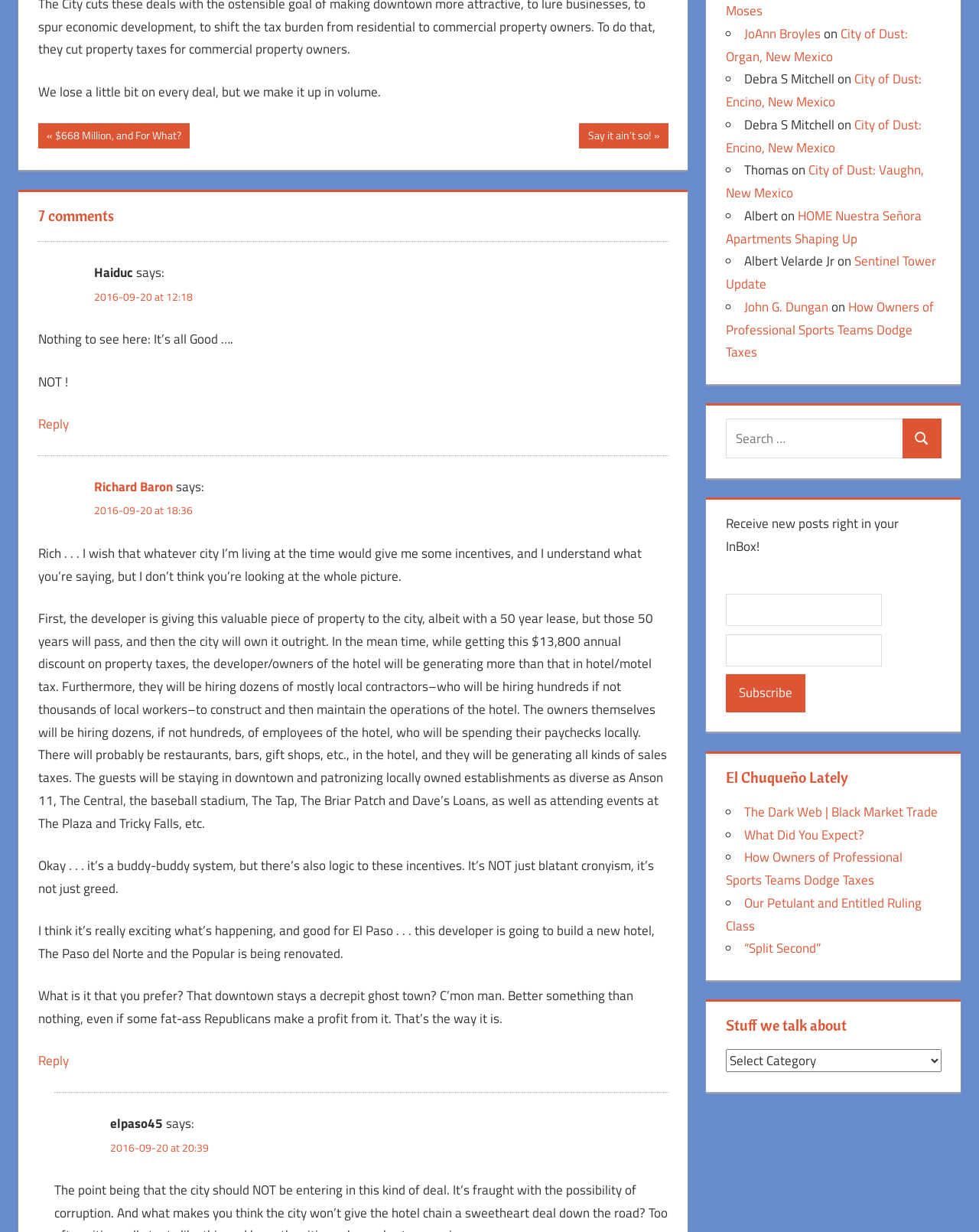Give a one-word or one-phrase response to the question: 
How many comments are there on this post?

7